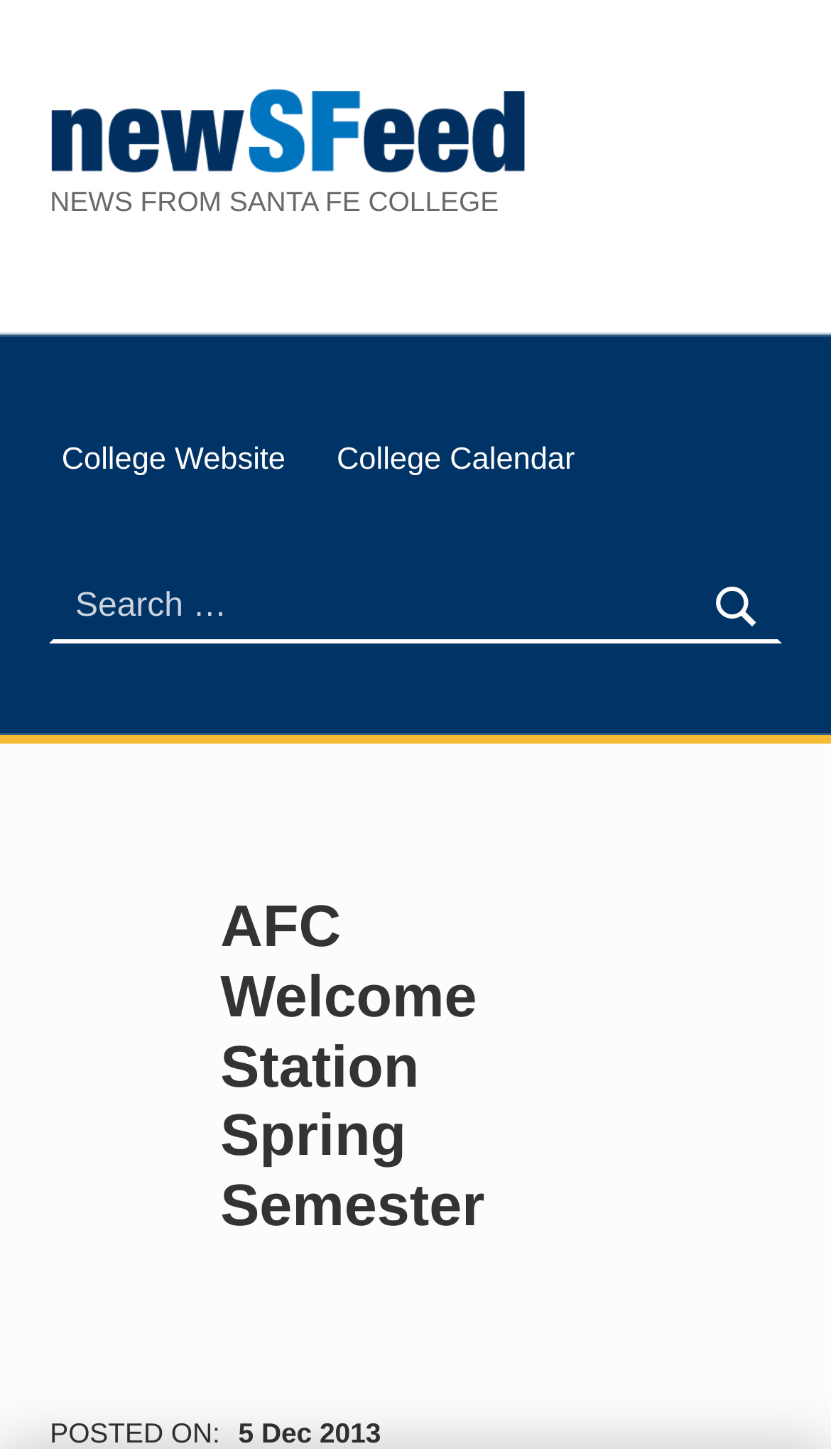Find the coordinates for the bounding box of the element with this description: "parent_node: Search for: value="Search"".

[0.832, 0.392, 0.94, 0.442]